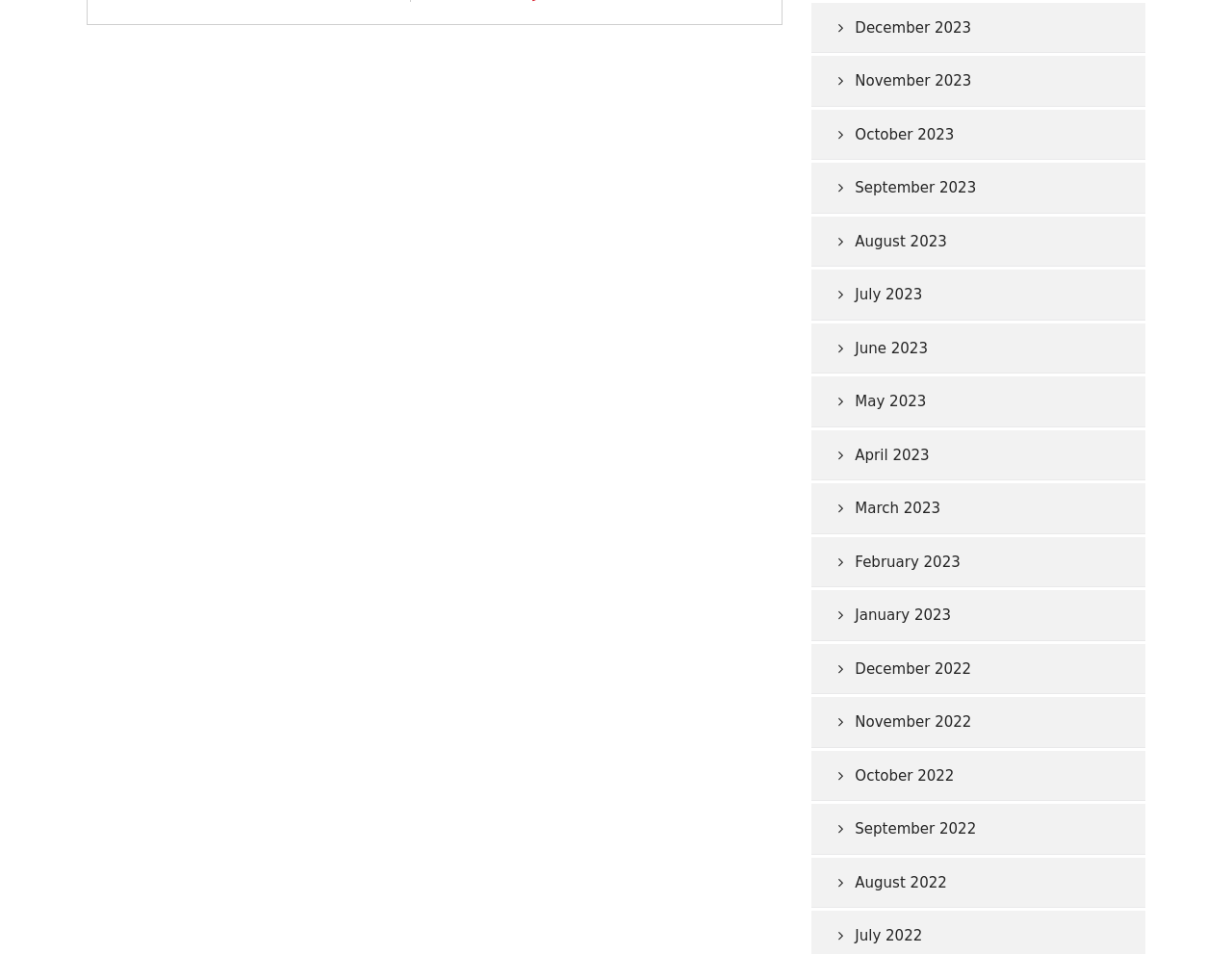Utilize the information from the image to answer the question in detail:
What is the most recent month listed?

I determined the most recent month by looking at the list of links with month names and noticing that December 2023 is the first one, indicating it is the most recent.